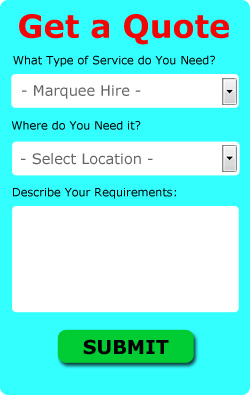How many dropdown menus are there?
Please ensure your answer to the question is detailed and covers all necessary aspects.

There are two dropdown menus on the quote request form, one labeled 'What Type of Service do You Need?' and the other labeled 'Where do You Need it?', which allow users to specify their desired marquee hire service and location.